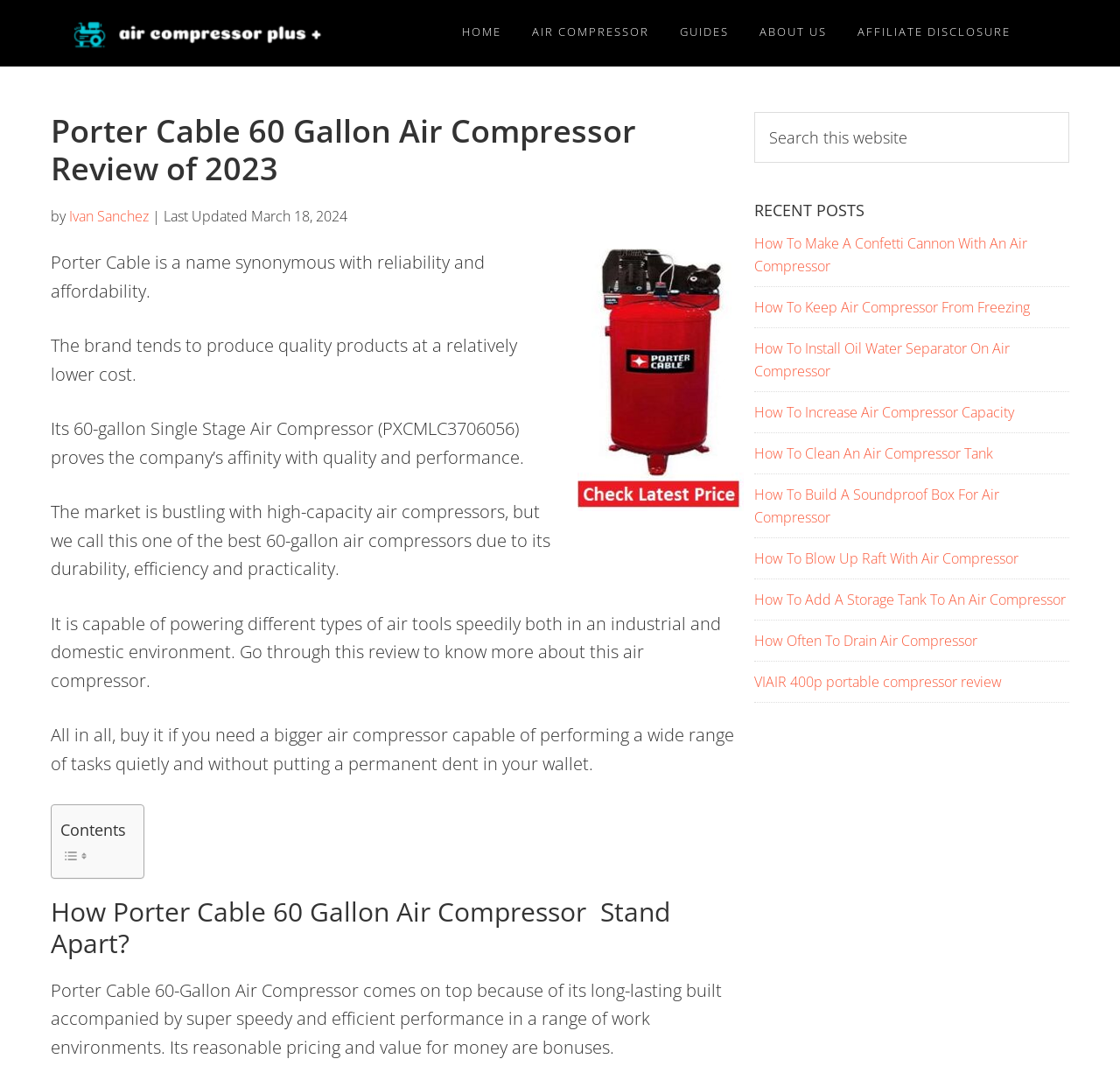What is the capacity of the air compressor?
Using the image as a reference, give an elaborate response to the question.

The capacity of the air compressor is mentioned in the first sentence of the review as '60-gallon Single Stage Air Compressor (PXCMLC3706056)'.